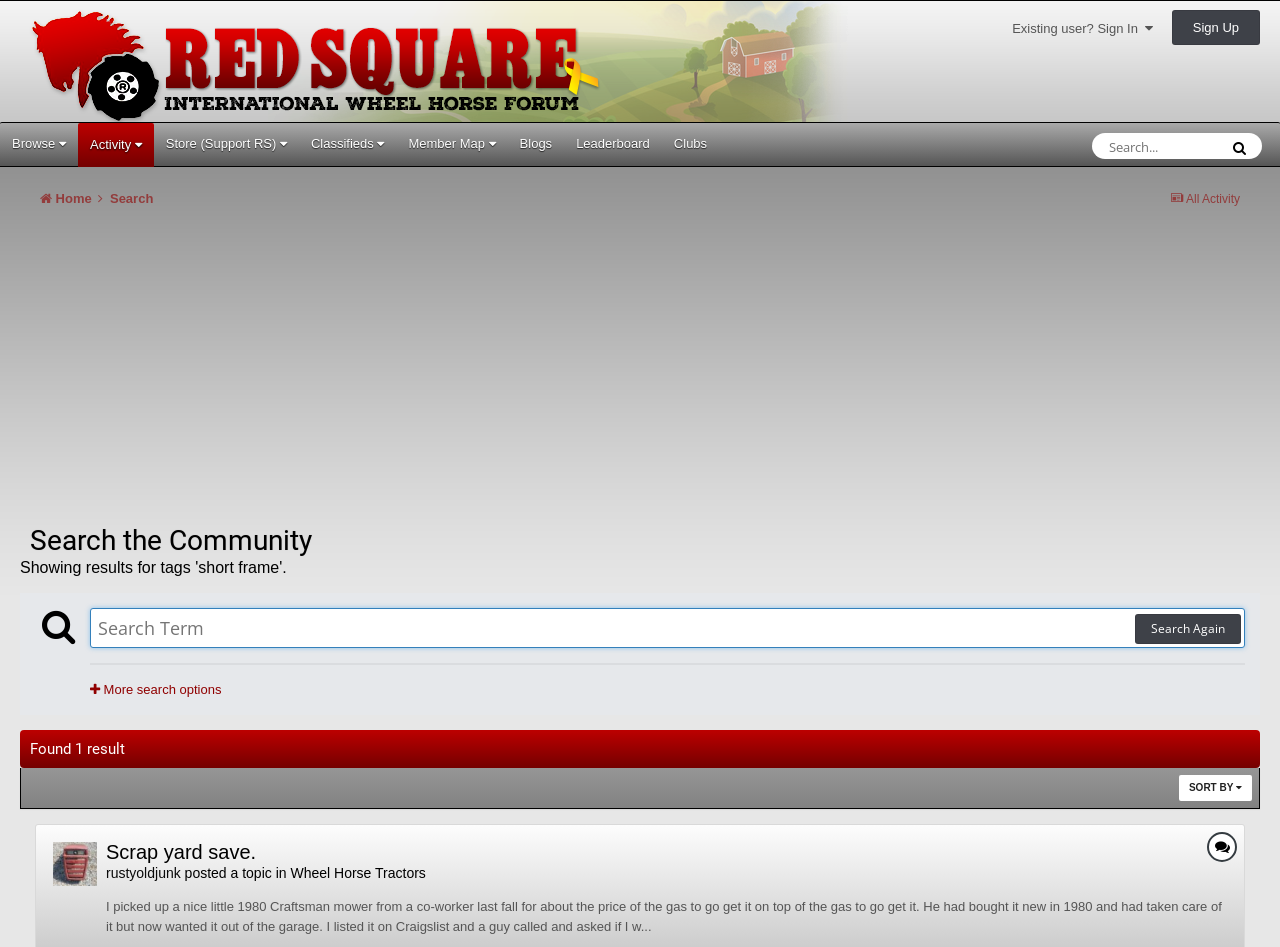Determine the bounding box coordinates for the area that should be clicked to carry out the following instruction: "Search again".

[0.887, 0.648, 0.97, 0.68]